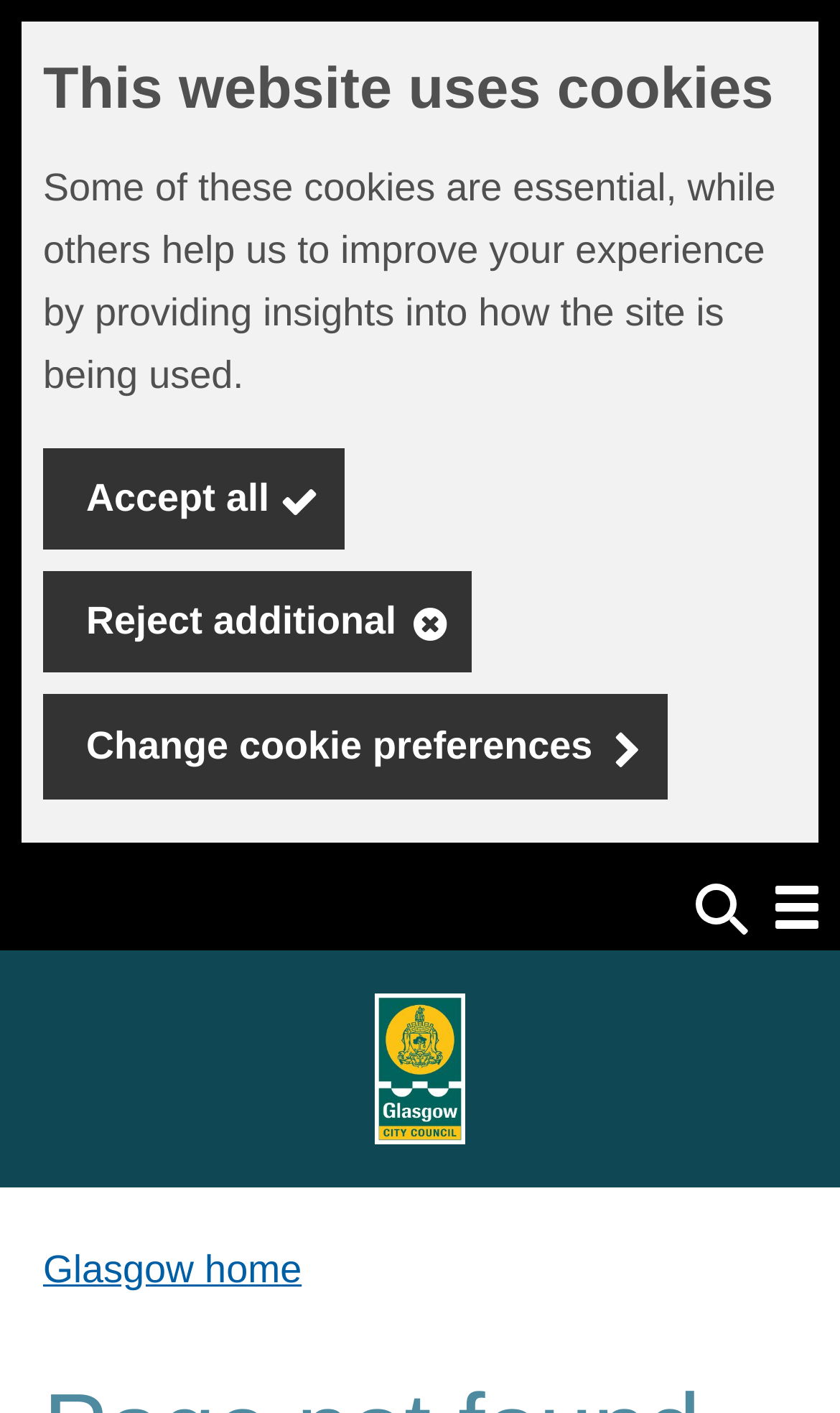How many buttons are on the page?
From the screenshot, provide a brief answer in one word or phrase.

5